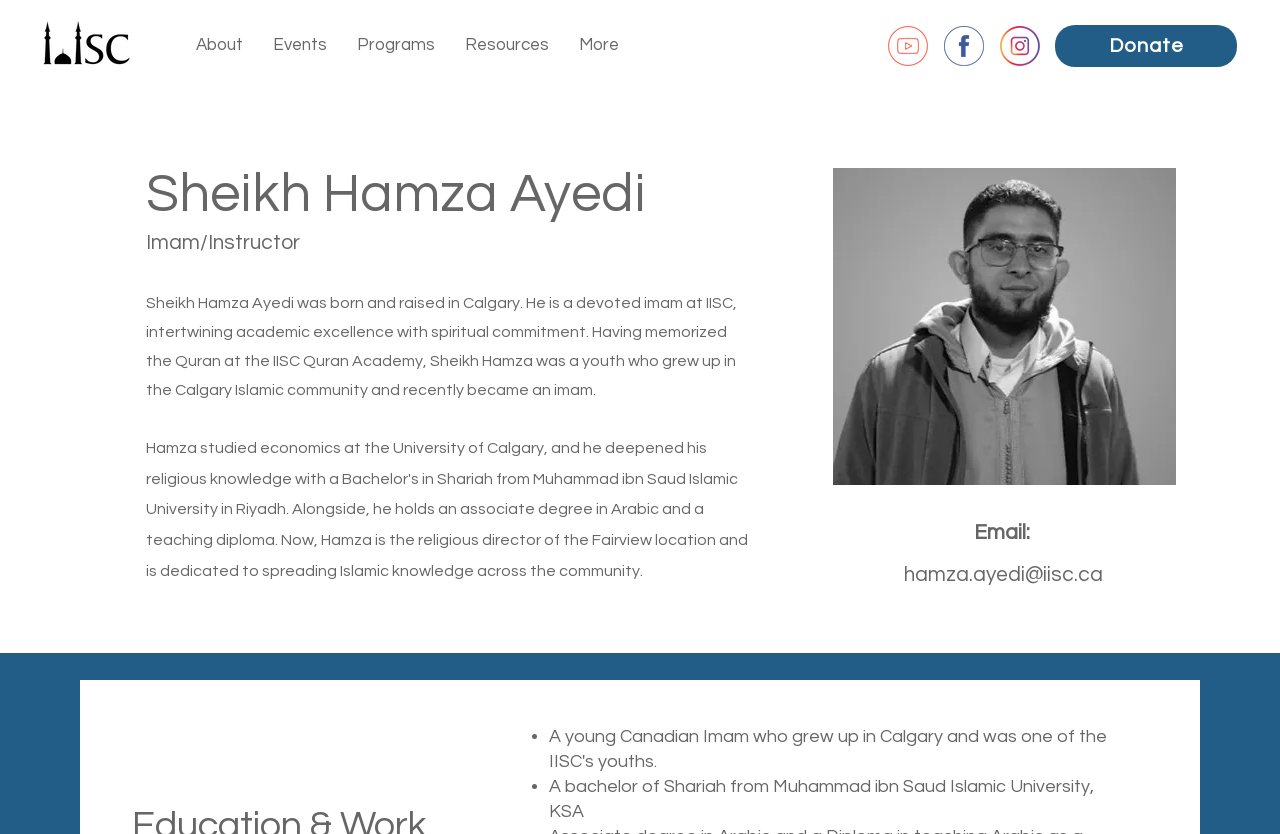Find the bounding box coordinates of the element you need to click on to perform this action: 'Email Sheikh Hamza Ayedi'. The coordinates should be represented by four float values between 0 and 1, in the format [left, top, right, bottom].

[0.706, 0.676, 0.862, 0.701]